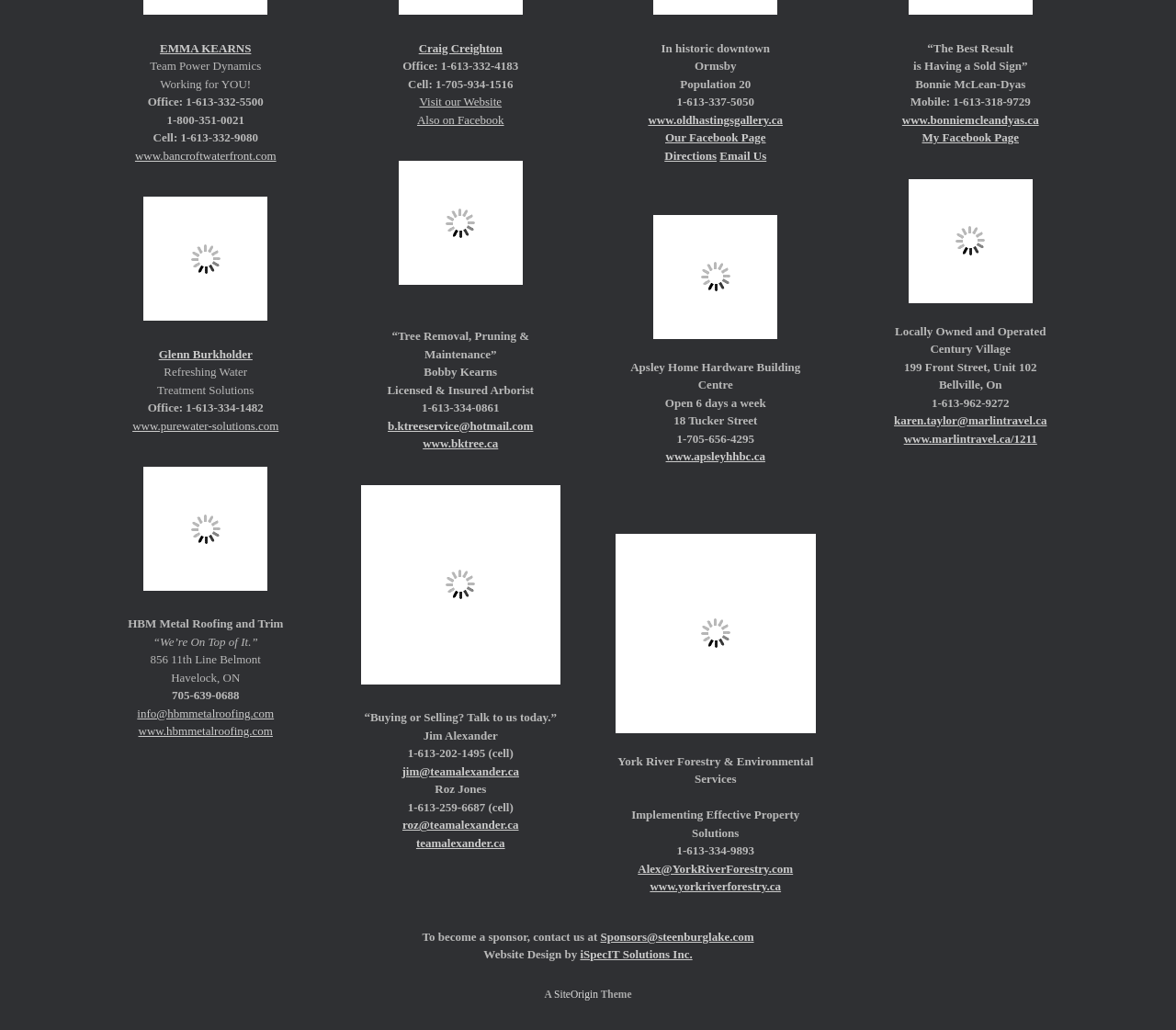Based on what you see in the screenshot, provide a thorough answer to this question: What is the phone number of HBM Metal Roofing and Trim?

The phone number of HBM Metal Roofing and Trim can be found in the section of the webpage dedicated to this business, which is located in Havelock, ON. The phone number is listed as 705-639-0688.